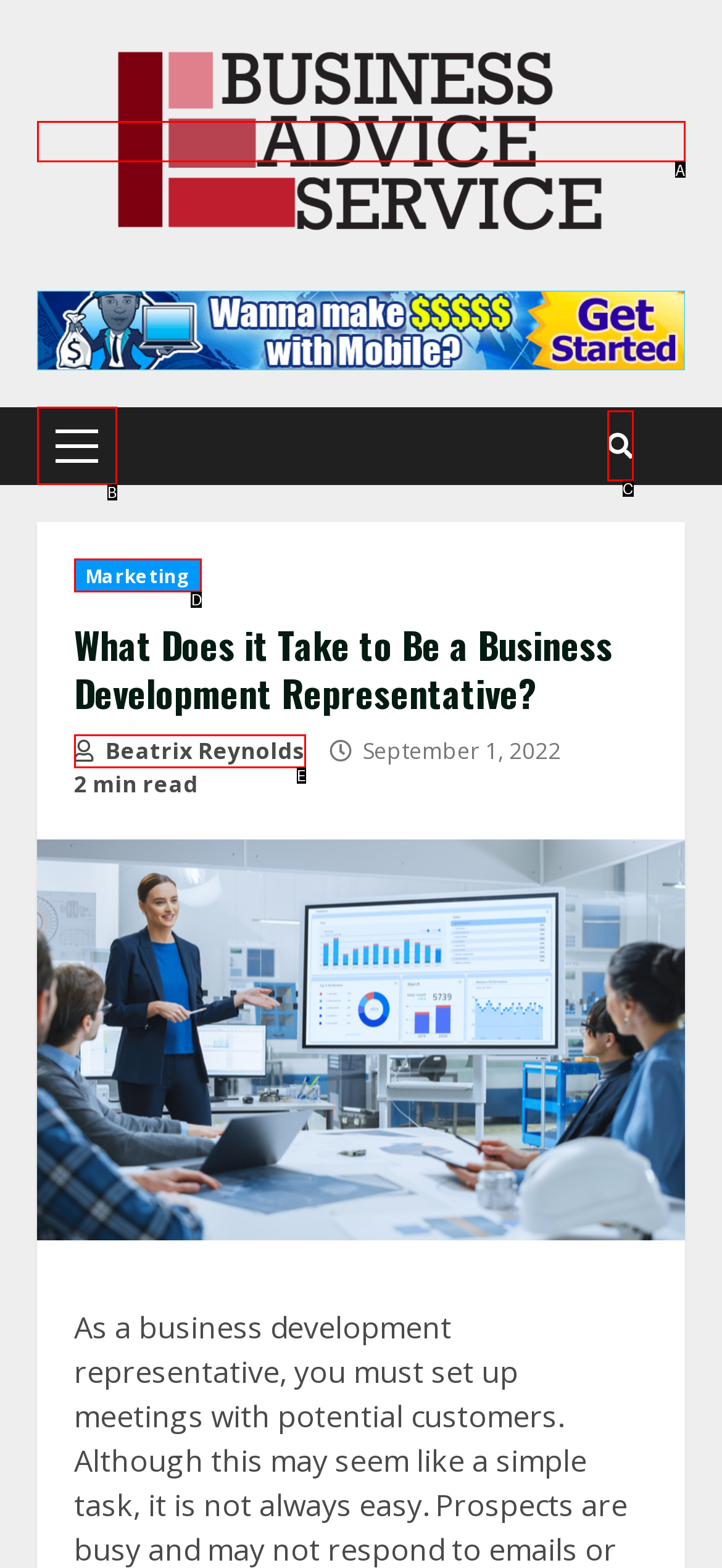Match the element description: alt="Business Advice Service" to the correct HTML element. Answer with the letter of the selected option.

A